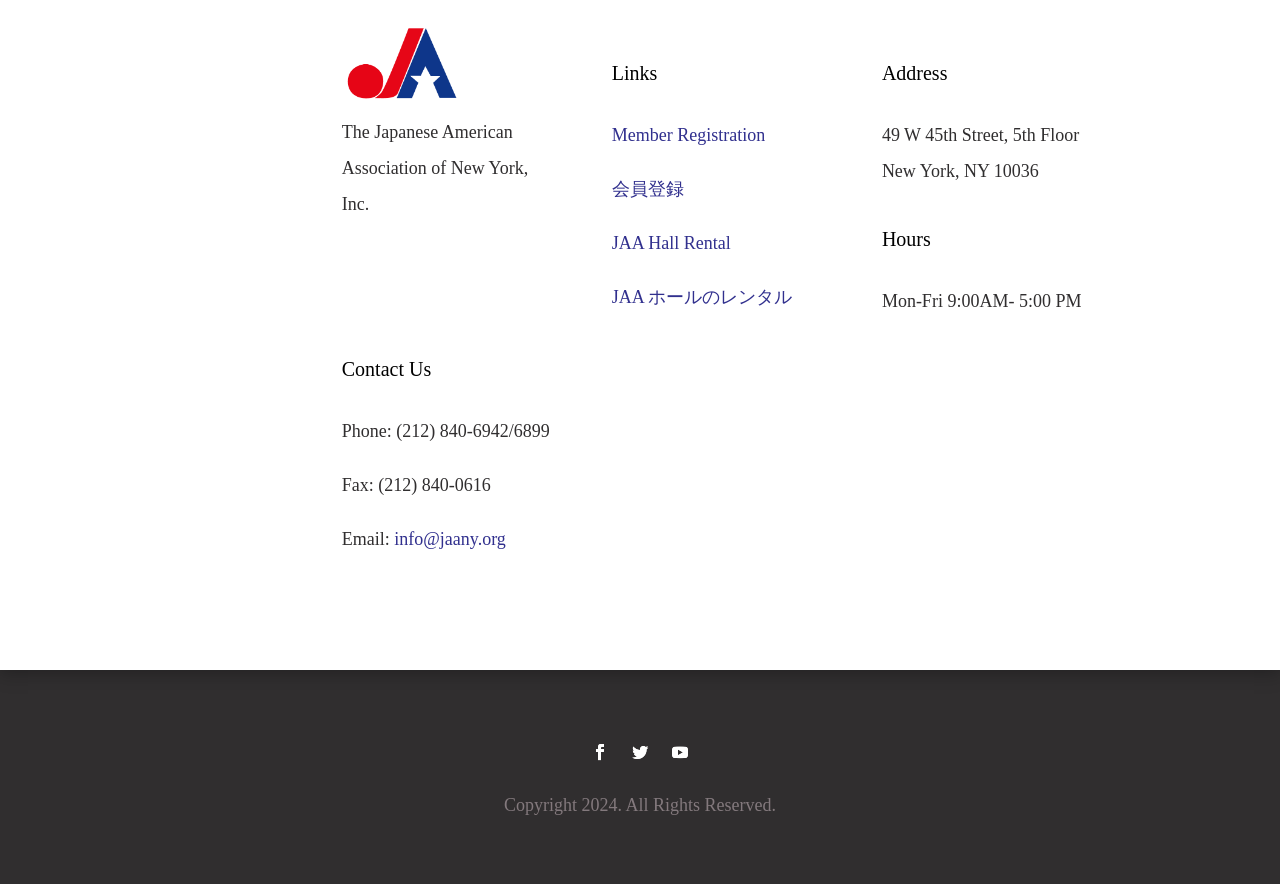Locate the bounding box coordinates of the clickable area to execute the instruction: "Read JAA News Vol.41 No.1 Jan. 2024 – Apr. 2024". Provide the coordinates as four float numbers between 0 and 1, represented as [left, top, right, bottom].

[0.123, 0.09, 0.255, 0.153]